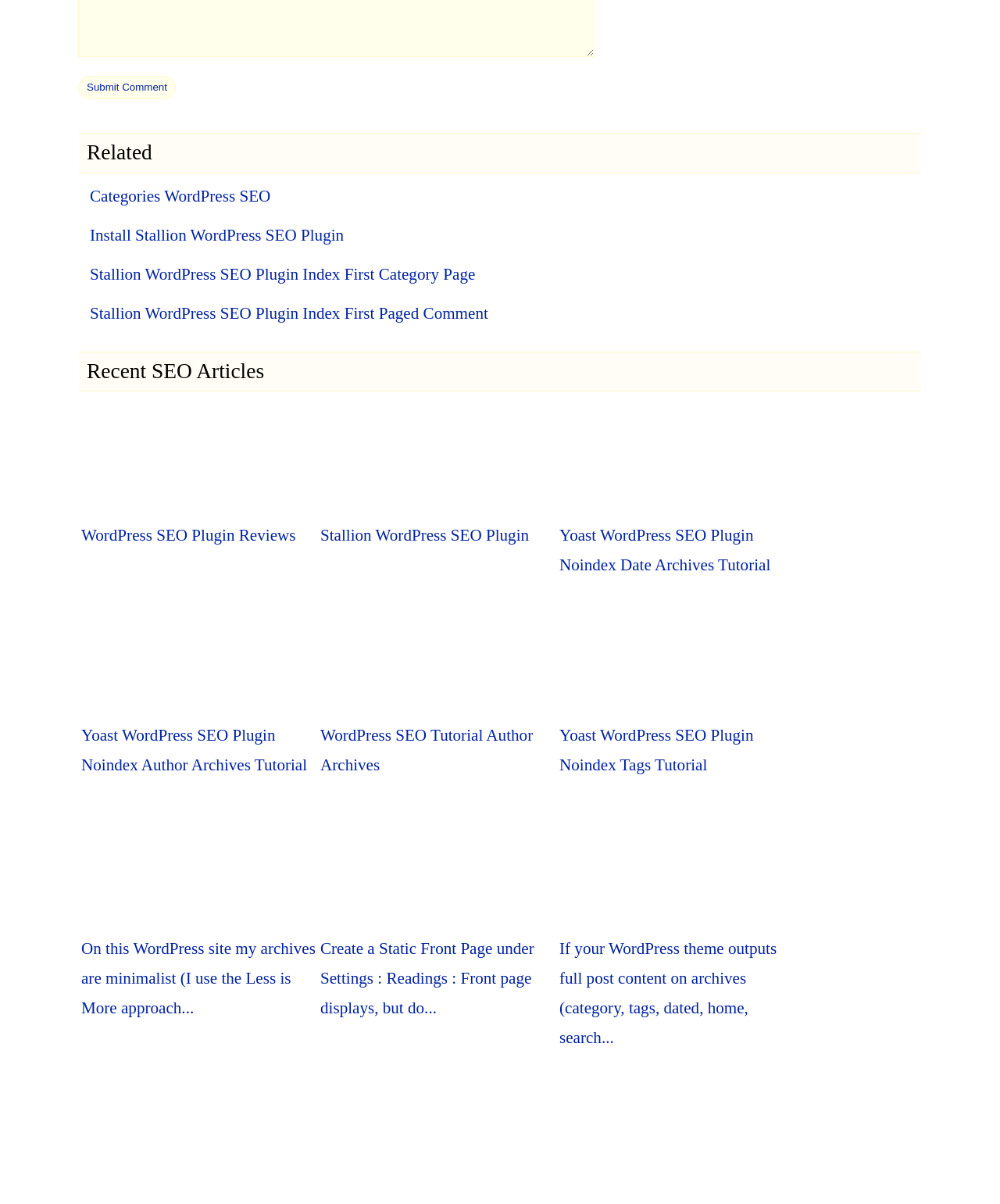Pinpoint the bounding box coordinates of the clickable element needed to complete the instruction: "Learn about Yoast WordPress SEO Noindex Date Archives". The coordinates should be provided as four float numbers between 0 and 1: [left, top, right, bottom].

[0.559, 0.412, 0.794, 0.428]